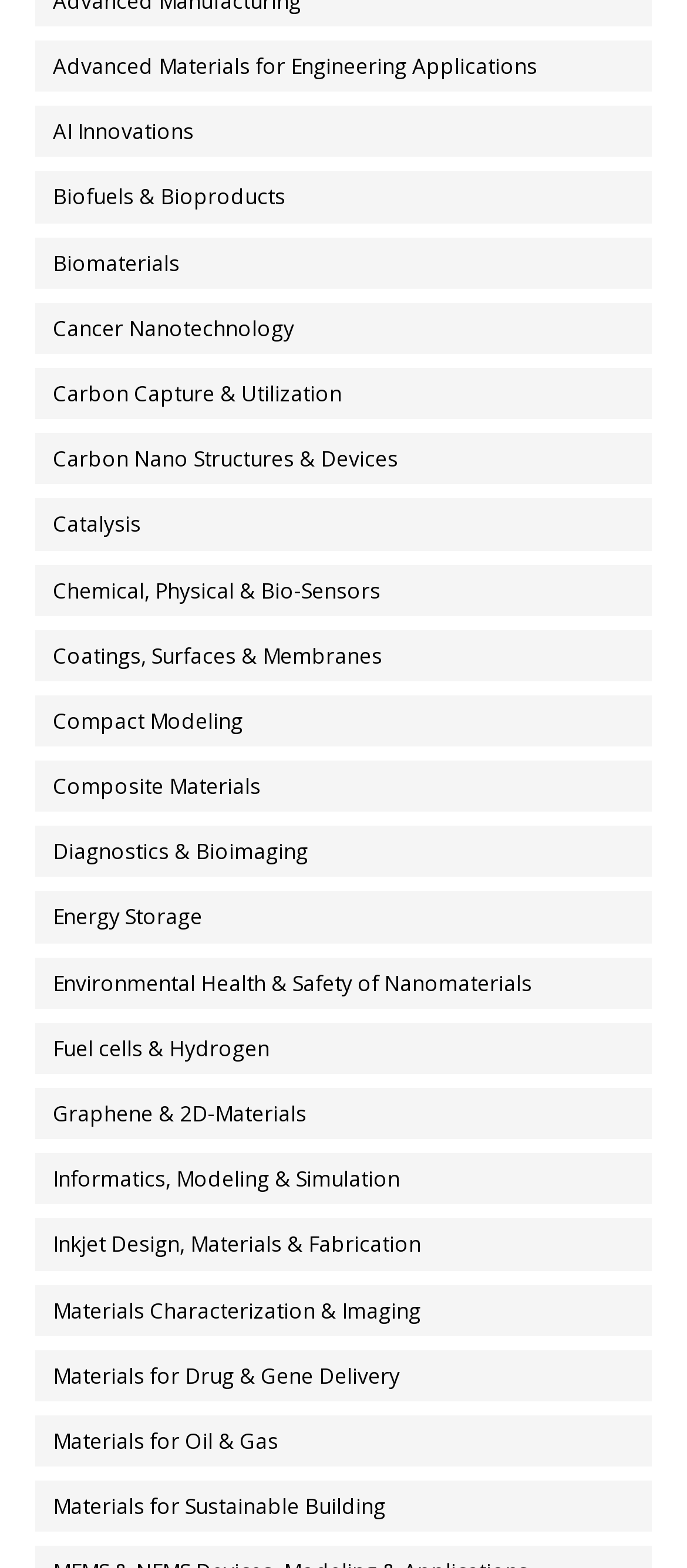Please determine the bounding box coordinates of the element's region to click for the following instruction: "Learn about Carbon Capture & Utilization".

[0.051, 0.235, 1.0, 0.267]